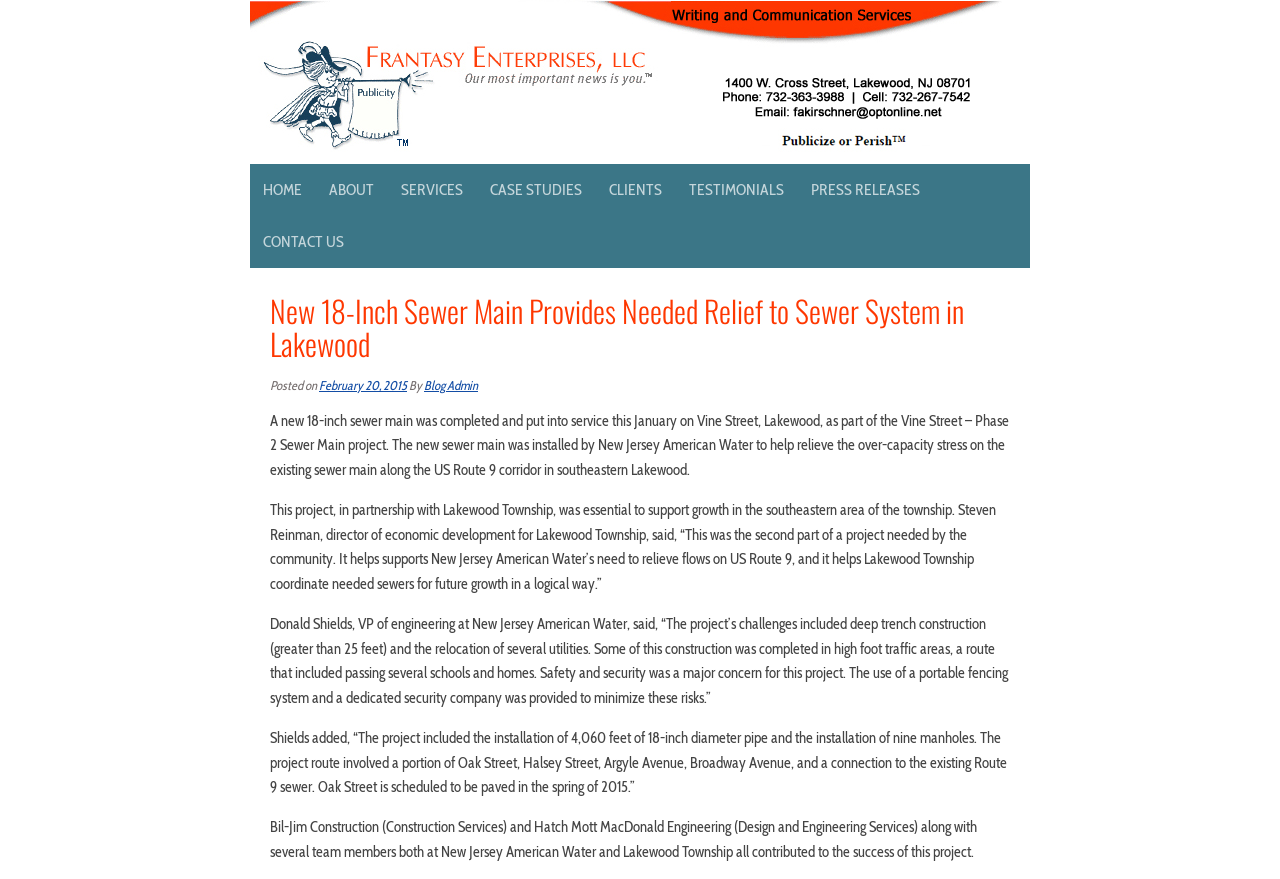Analyze the image and deliver a detailed answer to the question: What is the name of the company that installed the new sewer main?

I found the answer by reading the text in the webpage, specifically the sentence 'The new sewer main was installed by New Jersey American Water to help relieve the over-capacity stress on the existing sewer main along the US Route 9 corridor in southeastern Lakewood.'